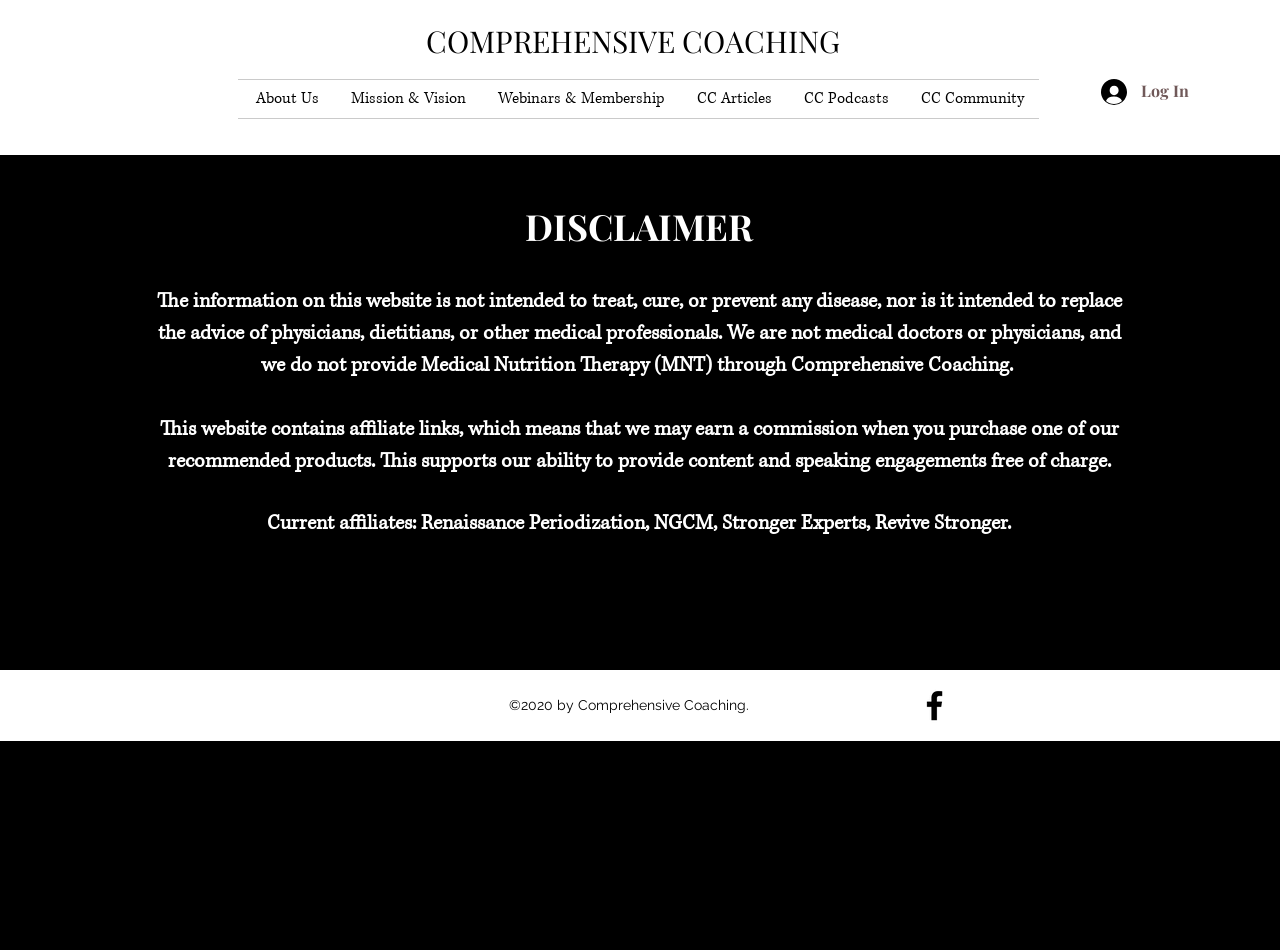Consider the image and give a detailed and elaborate answer to the question: 
What is the copyright year of the website?

The copyright information is located at the bottom of the webpage, which states '©2020 by Comprehensive Coaching.' This indicates that the website's content is copyrighted as of 2020.